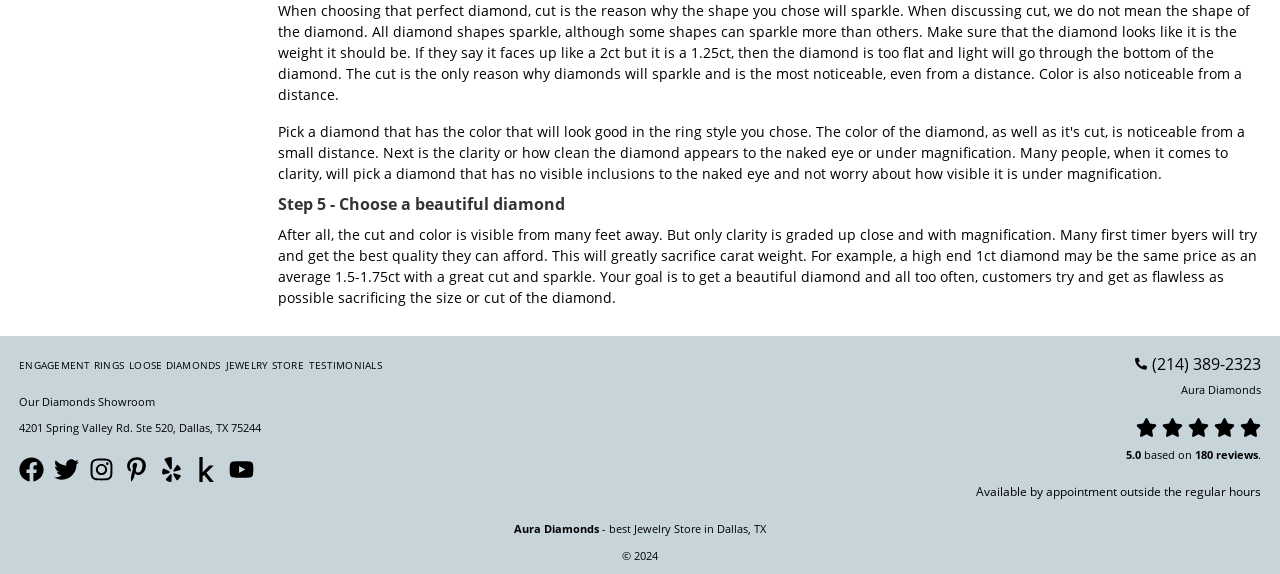Please find the bounding box coordinates of the element that must be clicked to perform the given instruction: "Read reviews". The coordinates should be four float numbers from 0 to 1, i.e., [left, top, right, bottom].

[0.95, 0.779, 0.983, 0.805]